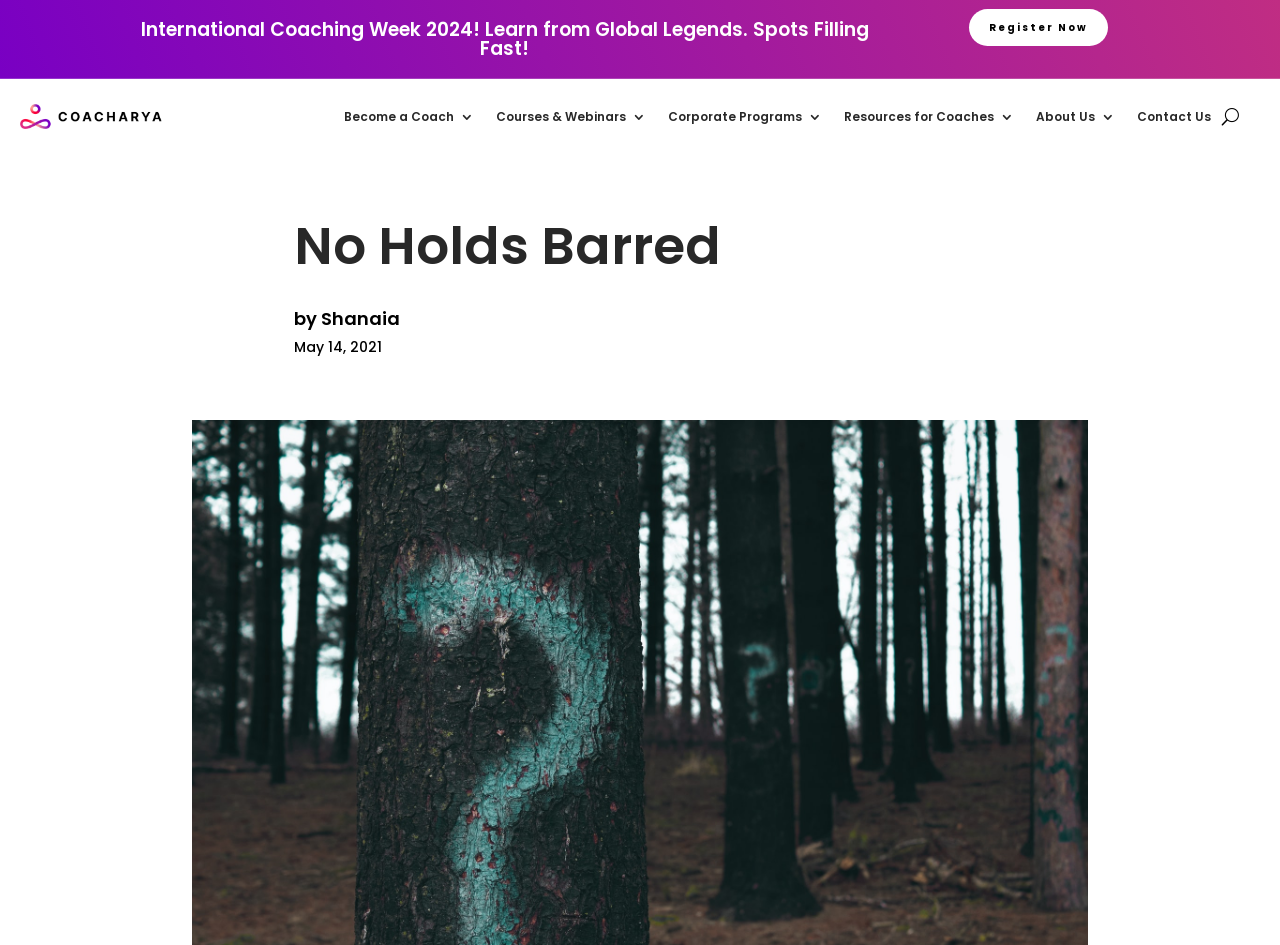What is the date mentioned on the webpage?
Answer the question with as much detail as you can, using the image as a reference.

The static text element with the text 'May 14, 2021' is located below the heading 'No Holds Barred', with a bounding box of [0.23, 0.356, 0.299, 0.378]. This date is mentioned on the webpage.